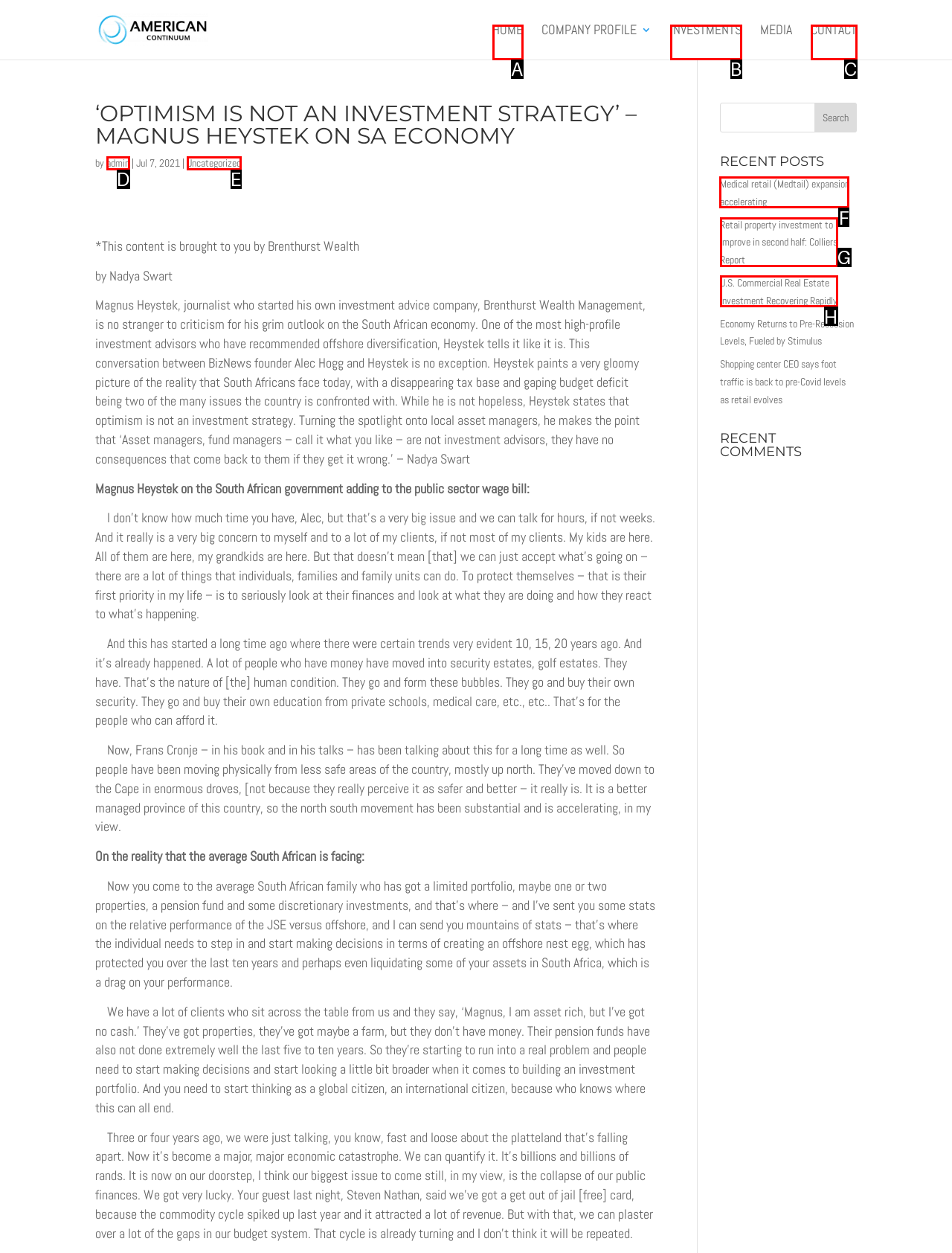Select the letter of the UI element that matches this task: Read the 'Medical retail (Medtail) expansion accelerating' post
Provide the answer as the letter of the correct choice.

F